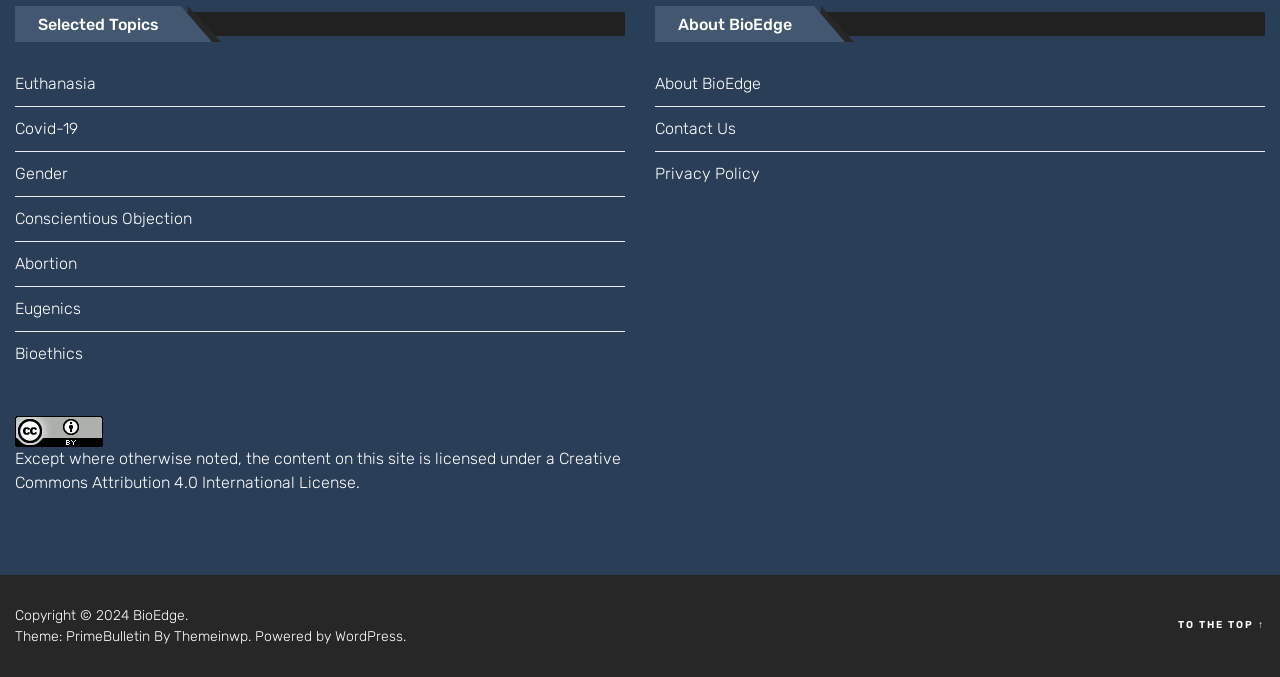What is the theme of the webpage?
Refer to the image and answer the question using a single word or phrase.

PrimeBulletin